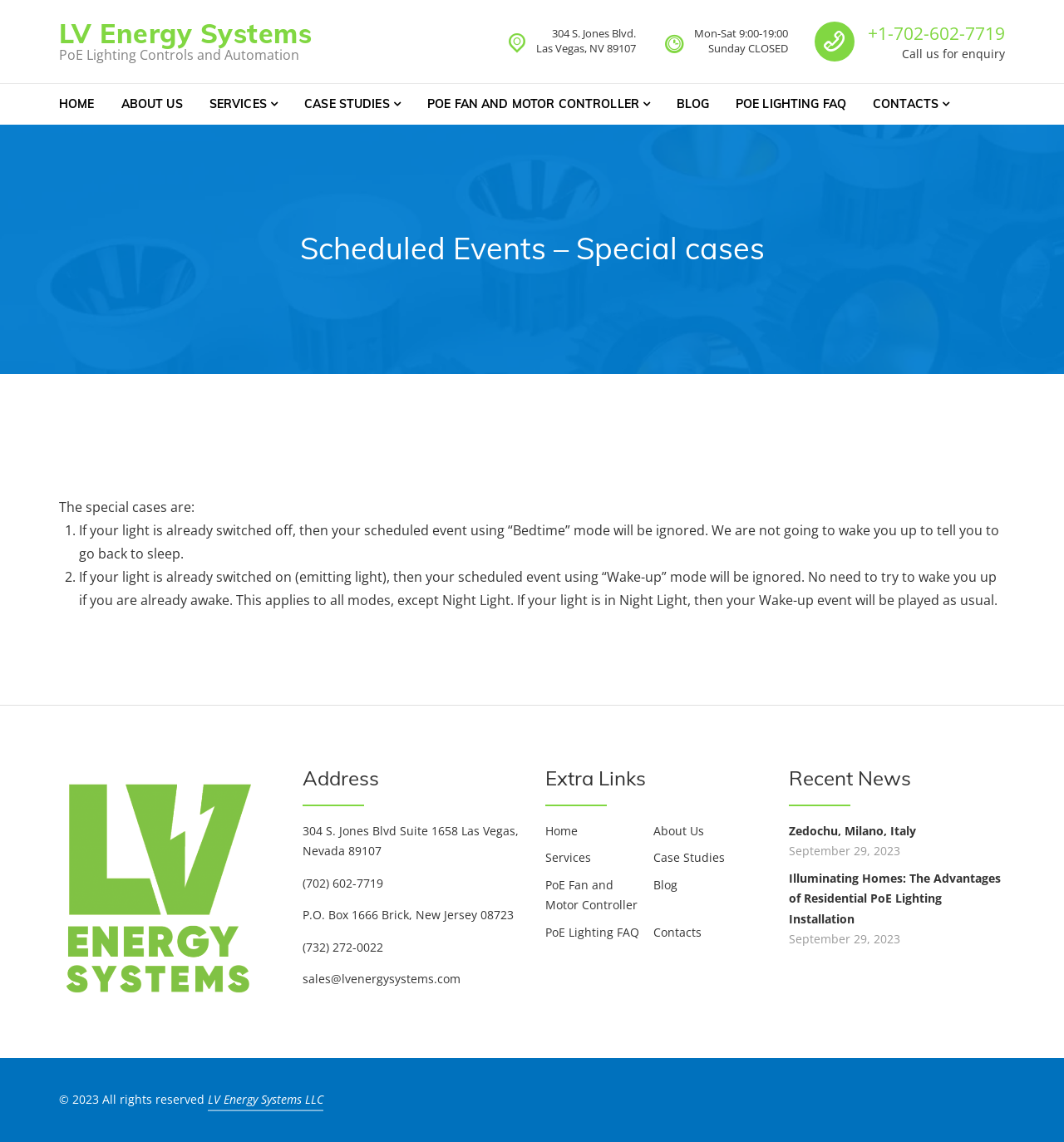Identify the bounding box coordinates of the clickable region necessary to fulfill the following instruction: "Call the phone number +1-702-602-7719". The bounding box coordinates should be four float numbers between 0 and 1, i.e., [left, top, right, bottom].

[0.816, 0.019, 0.945, 0.039]